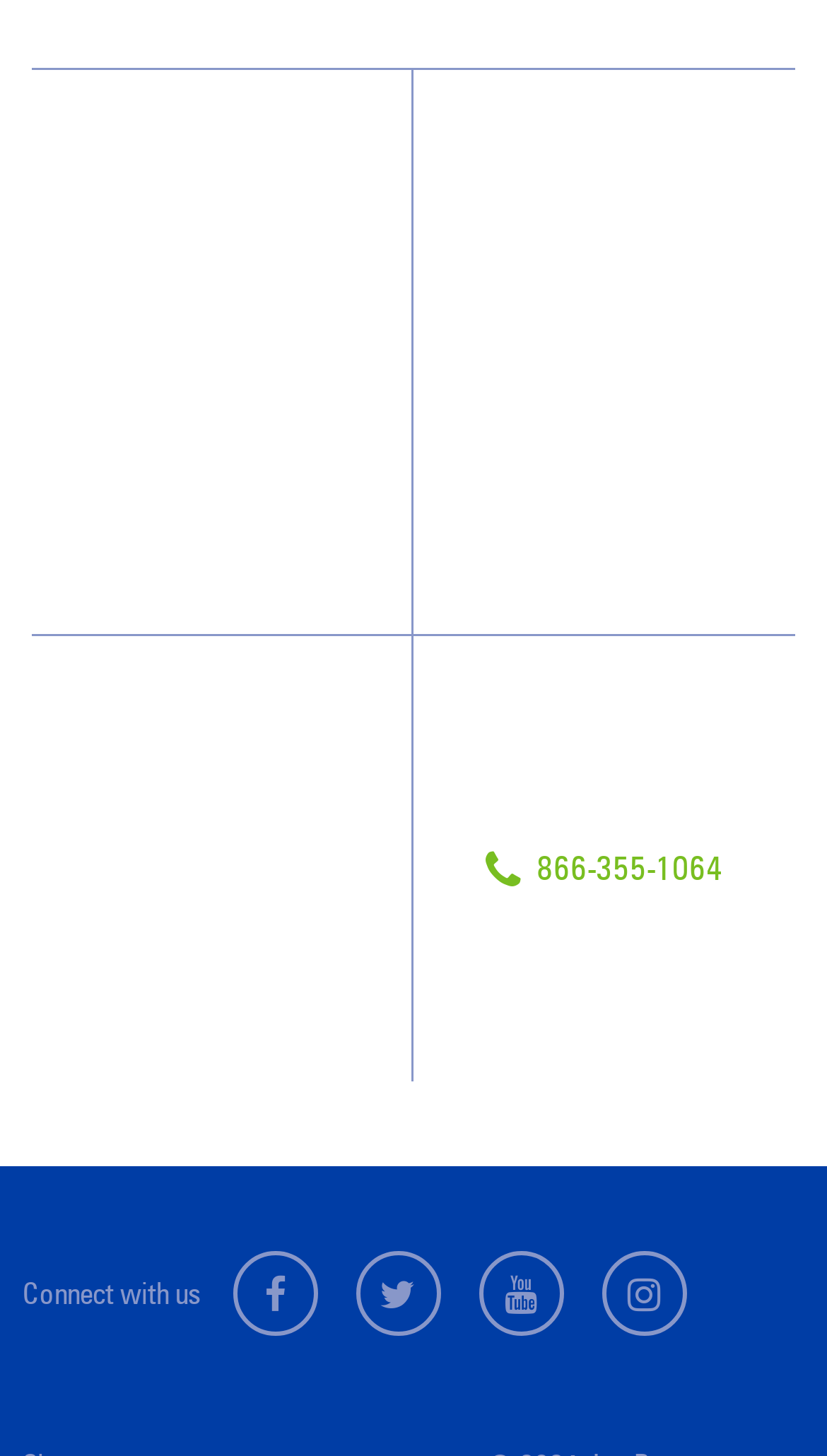What is the purpose of the 'Client Videos' link?
Give a single word or phrase as your answer by examining the image.

To showcase client testimonials